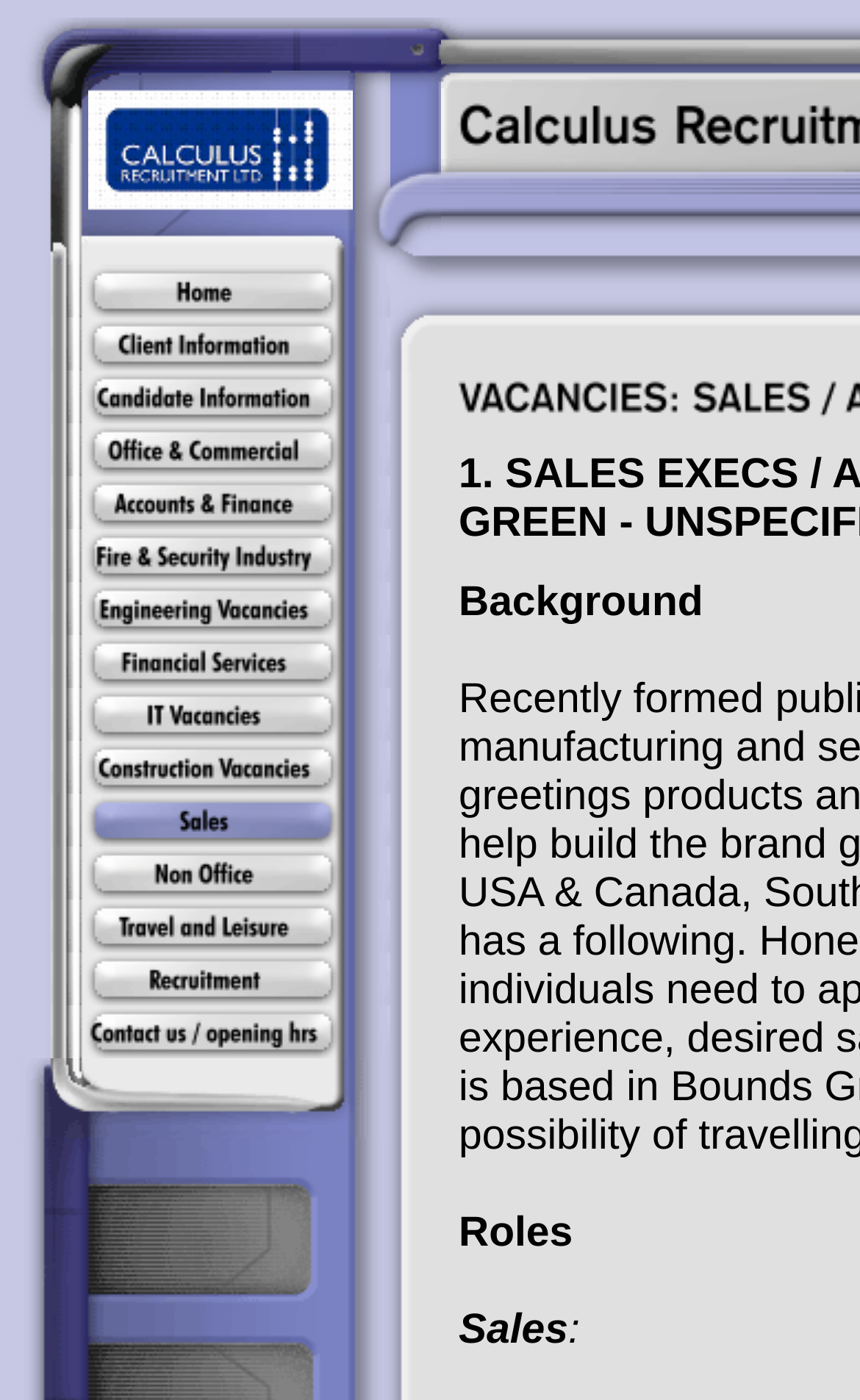What is the purpose of the 'Contact us / opening hrs' link?
Please use the image to provide a one-word or short phrase answer.

To contact the agency or know its opening hours